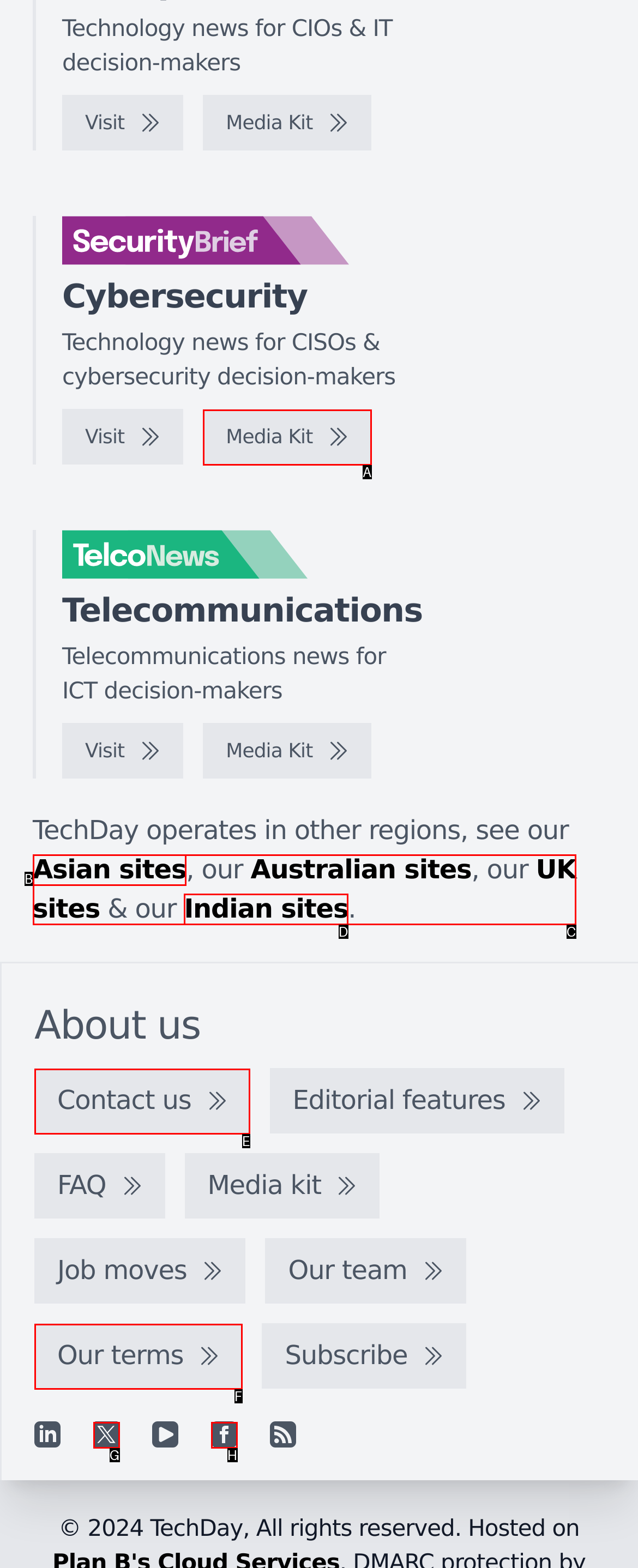Tell me which one HTML element best matches the description: aria-label="Facebook" Answer with the option's letter from the given choices directly.

H